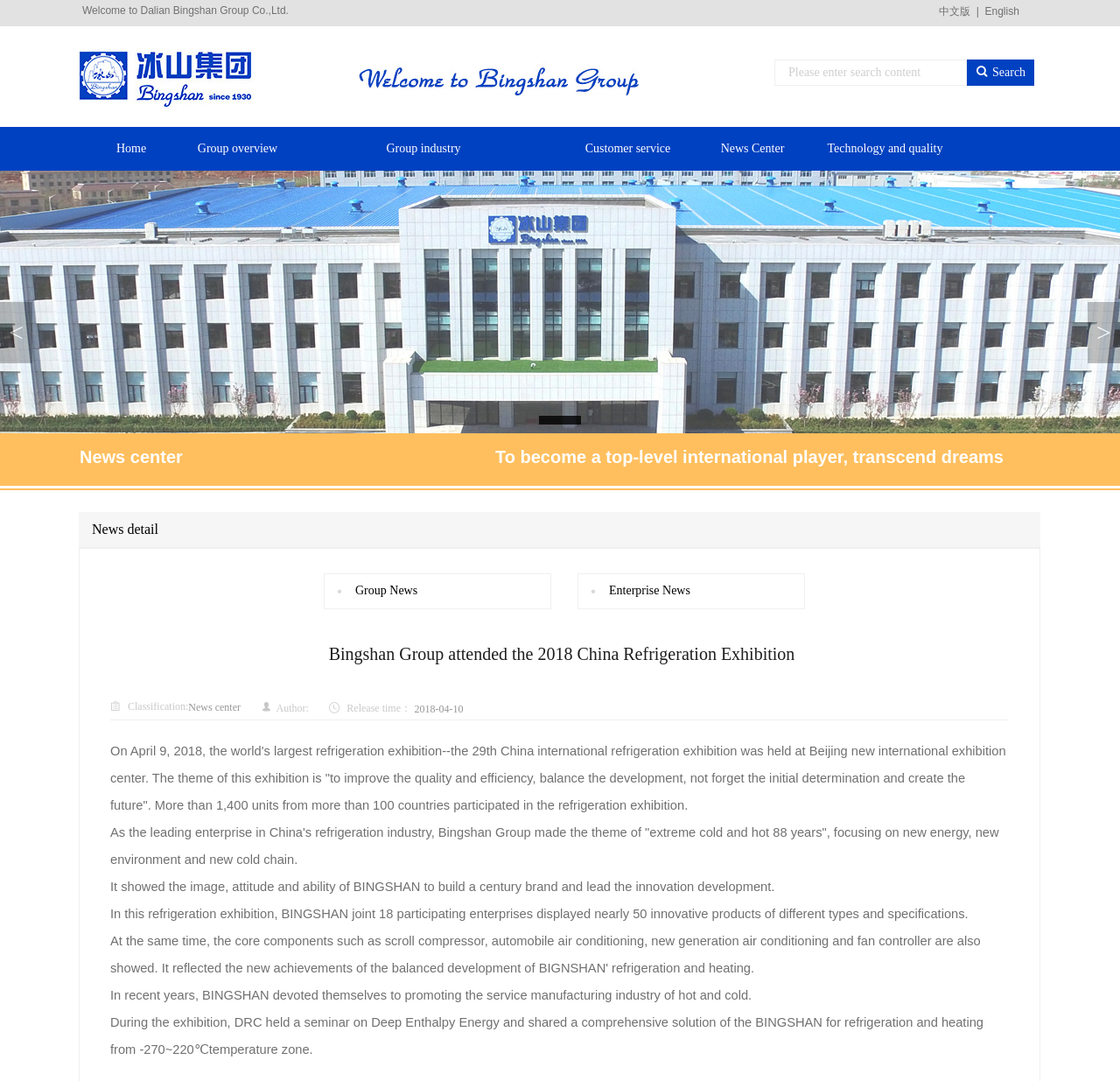Find the bounding box coordinates for the UI element whose description is: "Technology and quality". The coordinates should be four float numbers between 0 and 1, in the format [left, top, right, bottom].

[0.721, 0.117, 0.86, 0.158]